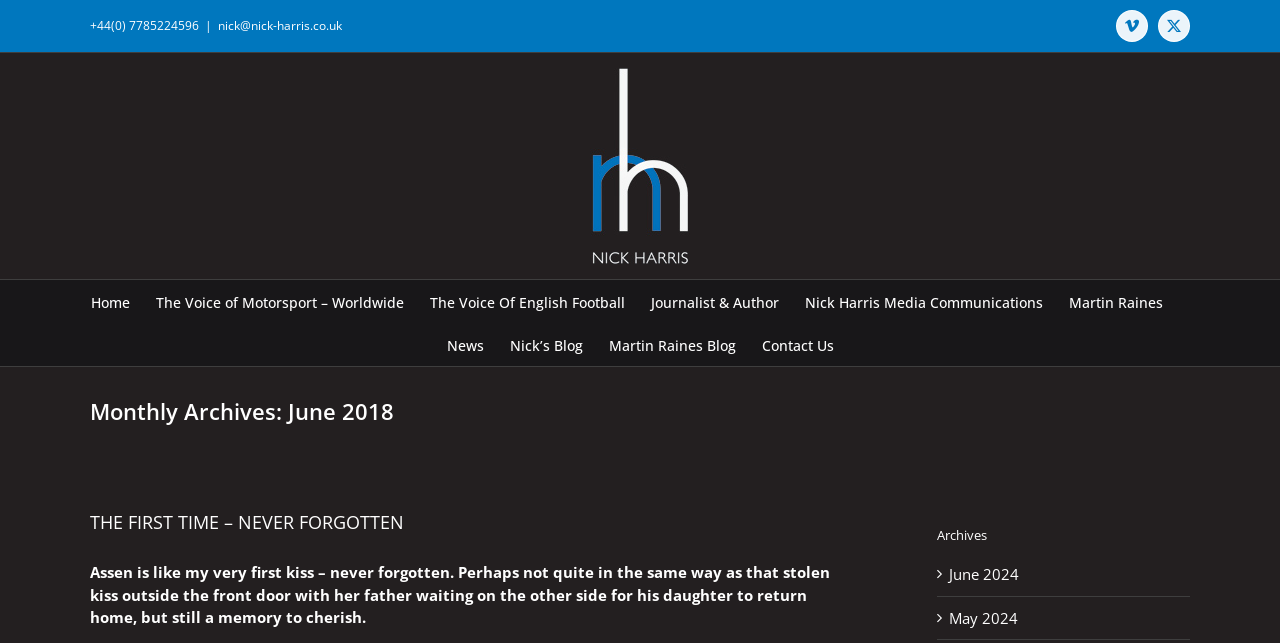What is the title of the blog post?
Answer the question using a single word or phrase, according to the image.

THE FIRST TIME – NEVER FORGOTTEN